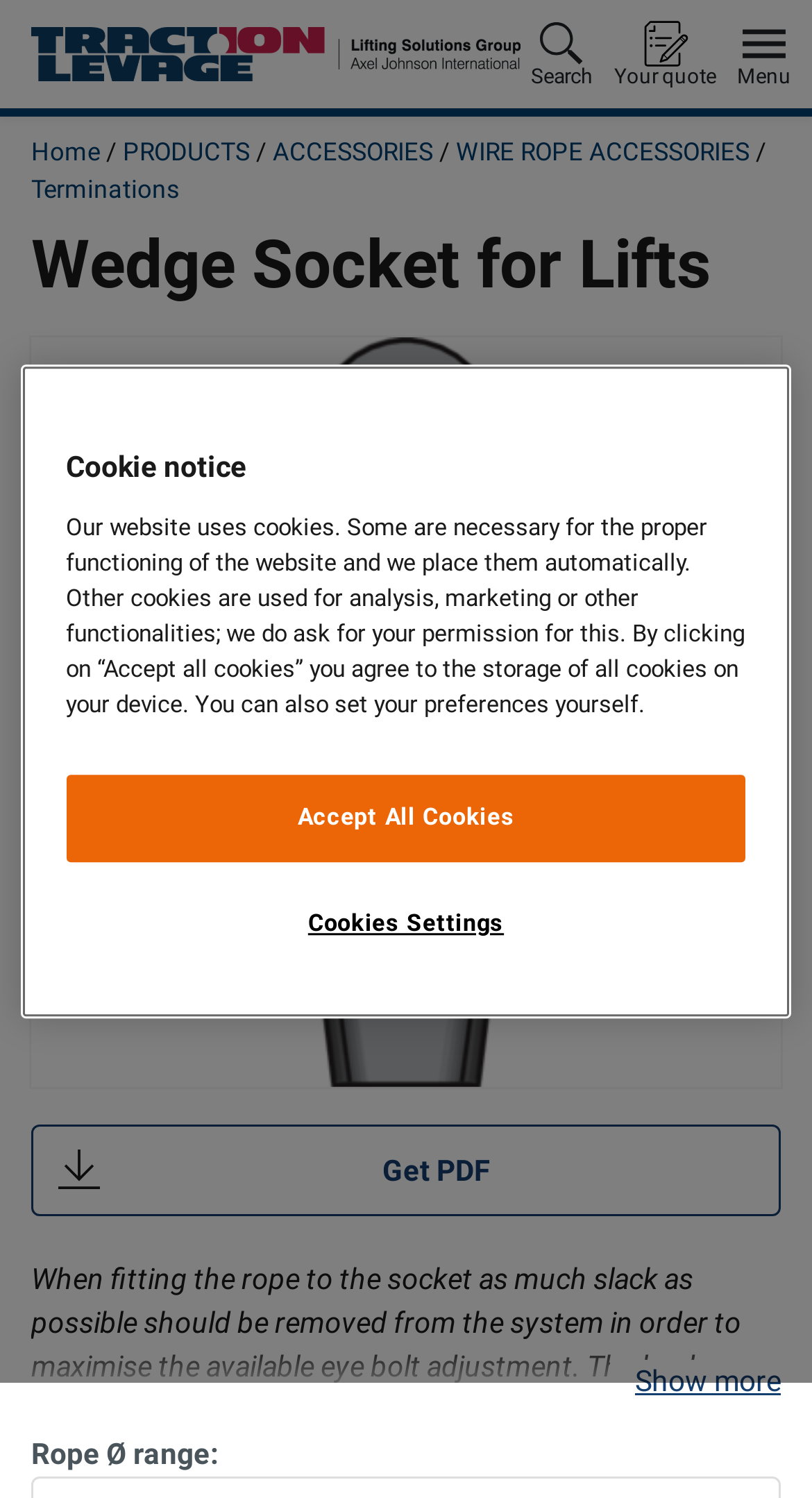What is the function of the 'Search' button?
Please provide a full and detailed response to the question.

The 'Search' button is located at the top of the page, and its function is to allow users to search for specific products or information on the website.